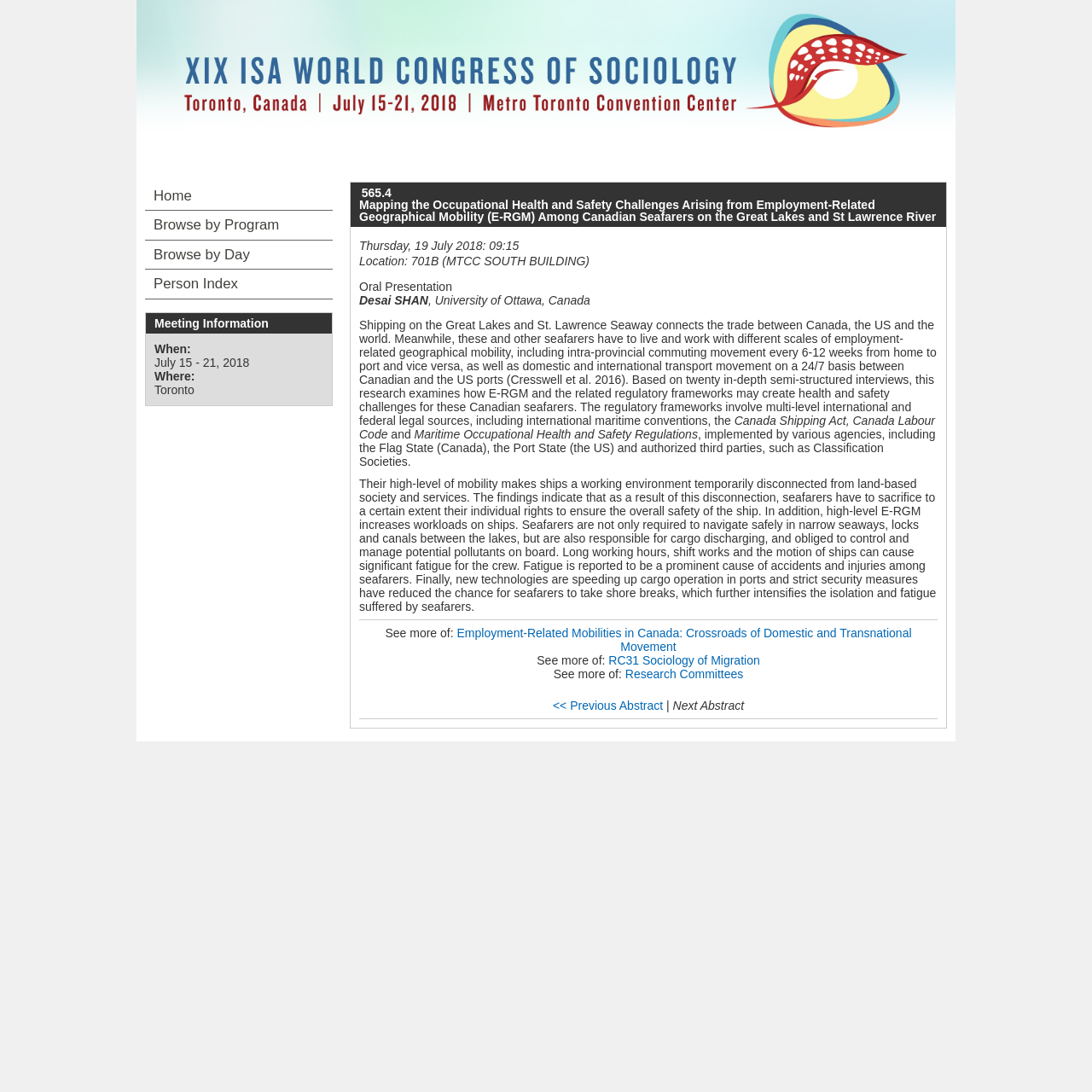Give a detailed account of the webpage.

This webpage appears to be an abstract page for a research presentation at the XIX ISA World Congress of Sociology. The page is divided into several sections, with a prominent heading at the top that reads "565.4 Mapping the Occupational Health and Safety Challenges Arising from Employment-Related Geographical Mobility (E-RGM) Among Canadian Seafarers on the Great Lakes and St Lawrence River".

Below the heading, there is a link to the XIX ISA World Congress of Sociology website, accompanied by an image. The link and image are centered at the top of the page.

The main content of the page is divided into two columns. The left column contains the abstract text, which describes the research presentation. The text is divided into several paragraphs, with the first paragraph introducing the topic of employment-related geographical mobility among Canadian seafarers. The subsequent paragraphs discuss the research methodology, findings, and implications.

The right column contains various links and metadata related to the presentation. There are links to the presentation's schedule, location, and authors, as well as links to related research topics and committees. There is also a section that displays the presentation's title, date, and location.

At the bottom of the page, there are navigation links to browse by program, day, or person index, as well as a link to the home page. There is also a complementary section that appears to be a sidebar, containing links to various pages.

Overall, the page is well-organized and easy to navigate, with clear headings and concise text that summarizes the research presentation.